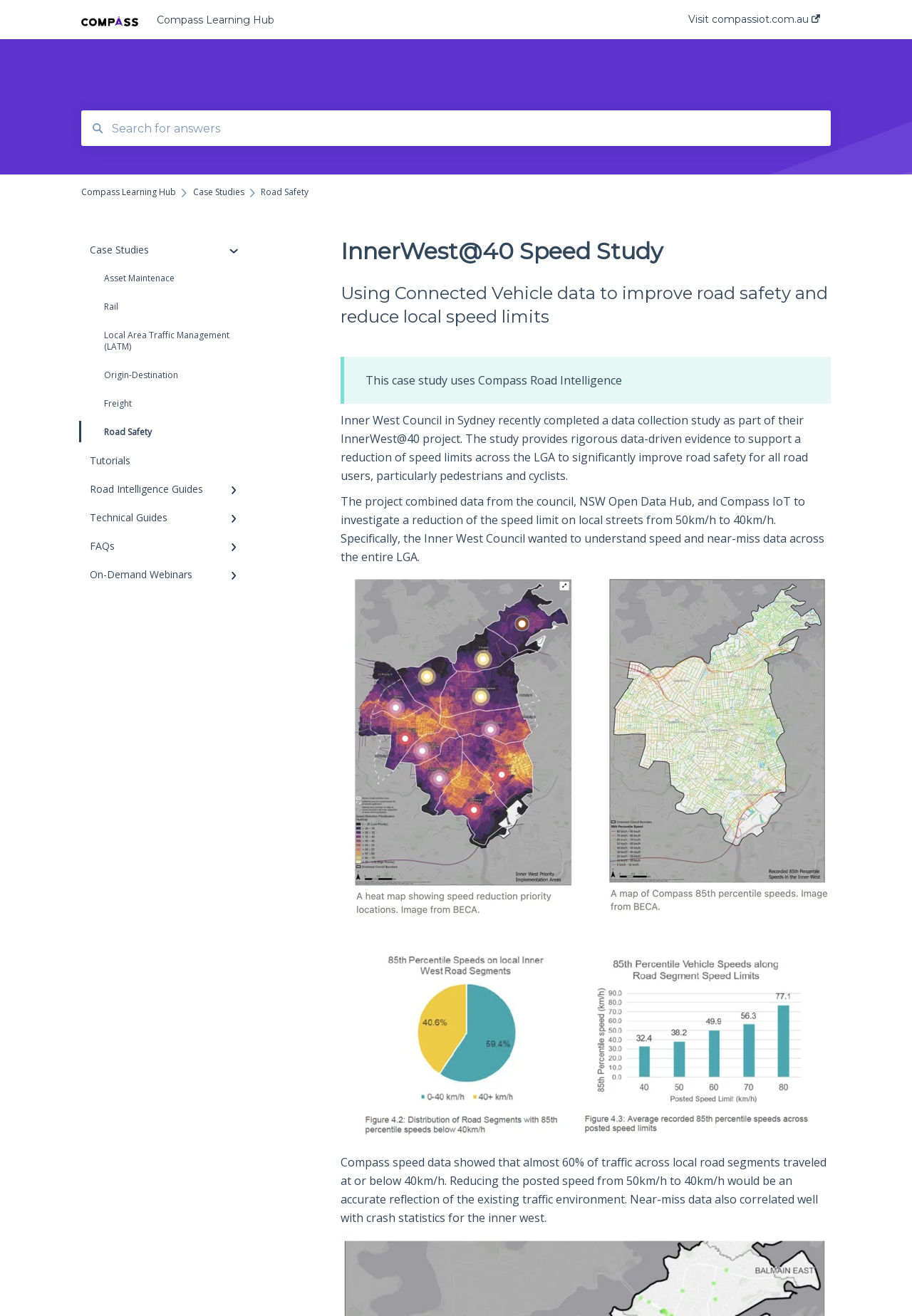What is the purpose of the InnerWest@40 project? Analyze the screenshot and reply with just one word or a short phrase.

improve road safety